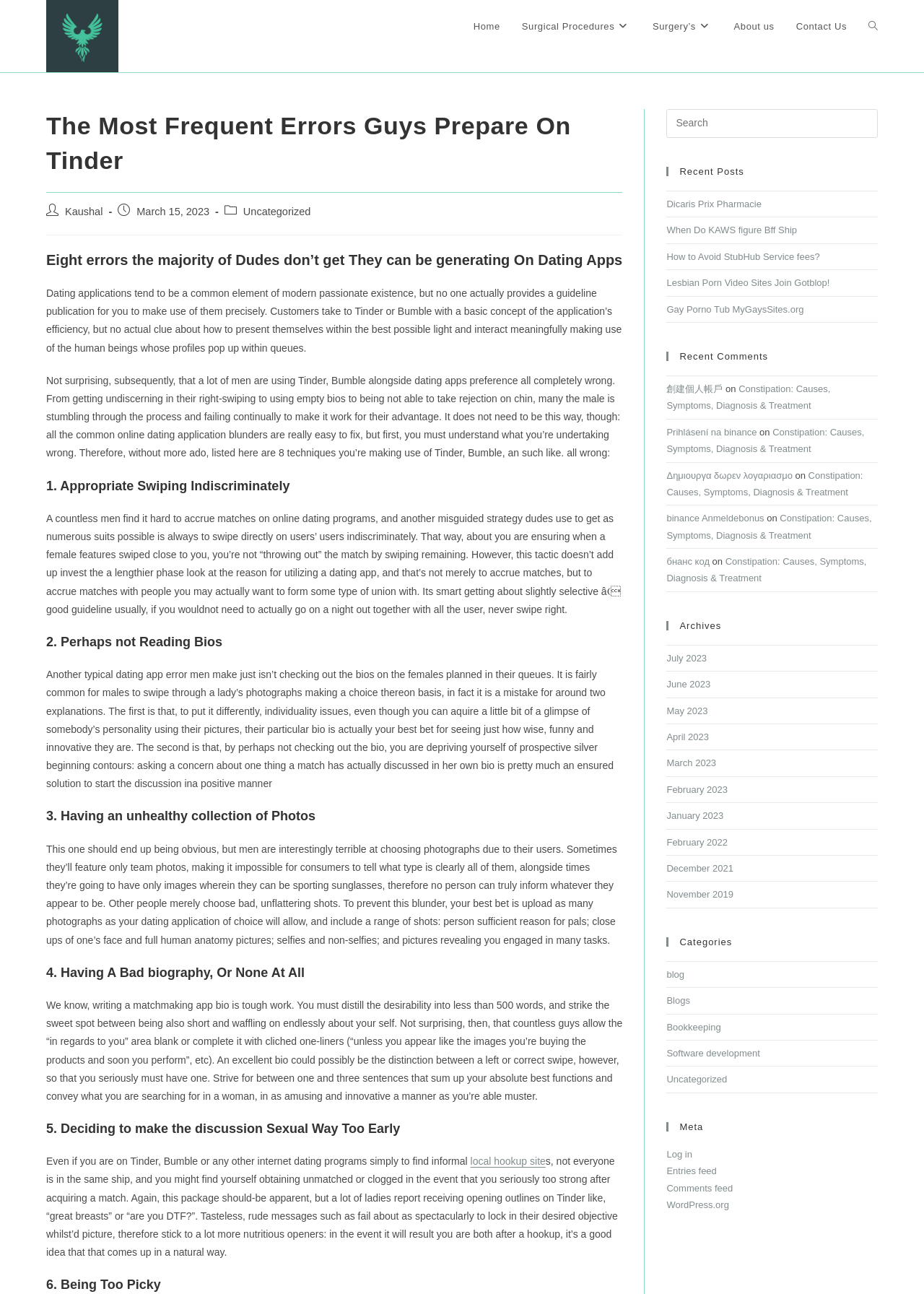Find the bounding box coordinates of the element to click in order to complete this instruction: "Click the 'Home' link". The bounding box coordinates must be four float numbers between 0 and 1, denoted as [left, top, right, bottom].

[0.501, 0.0, 0.553, 0.041]